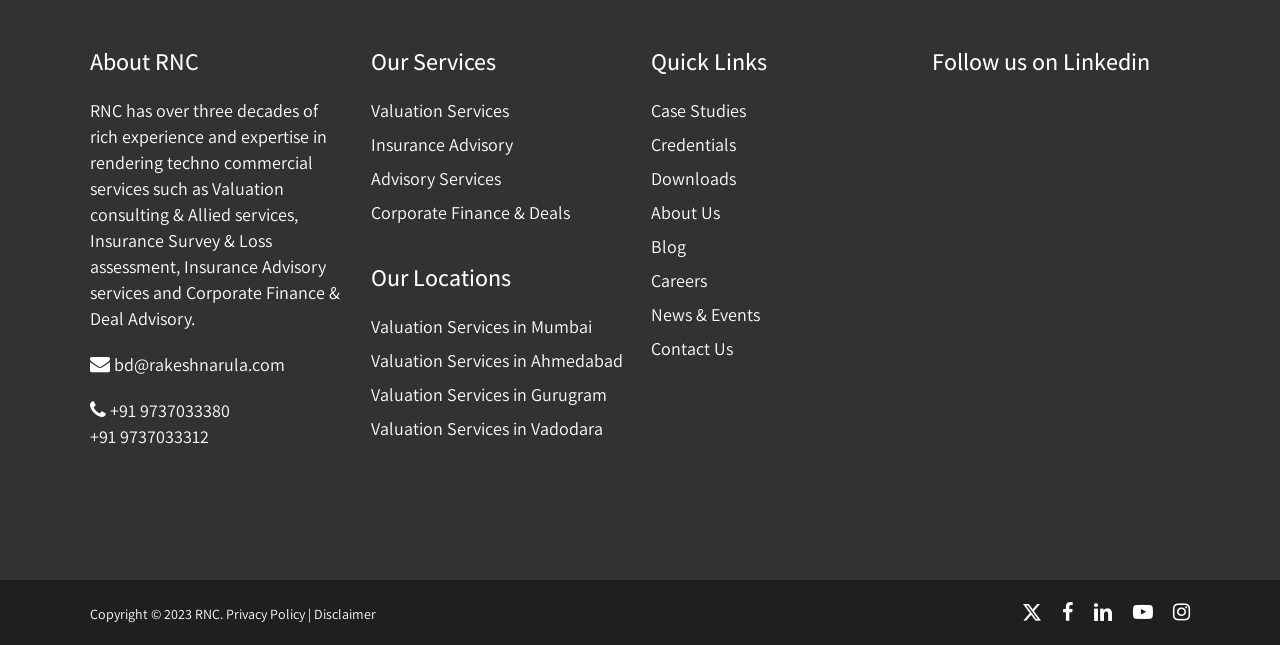Determine the bounding box coordinates of the region that needs to be clicked to achieve the task: "Visit the DCU main website".

None